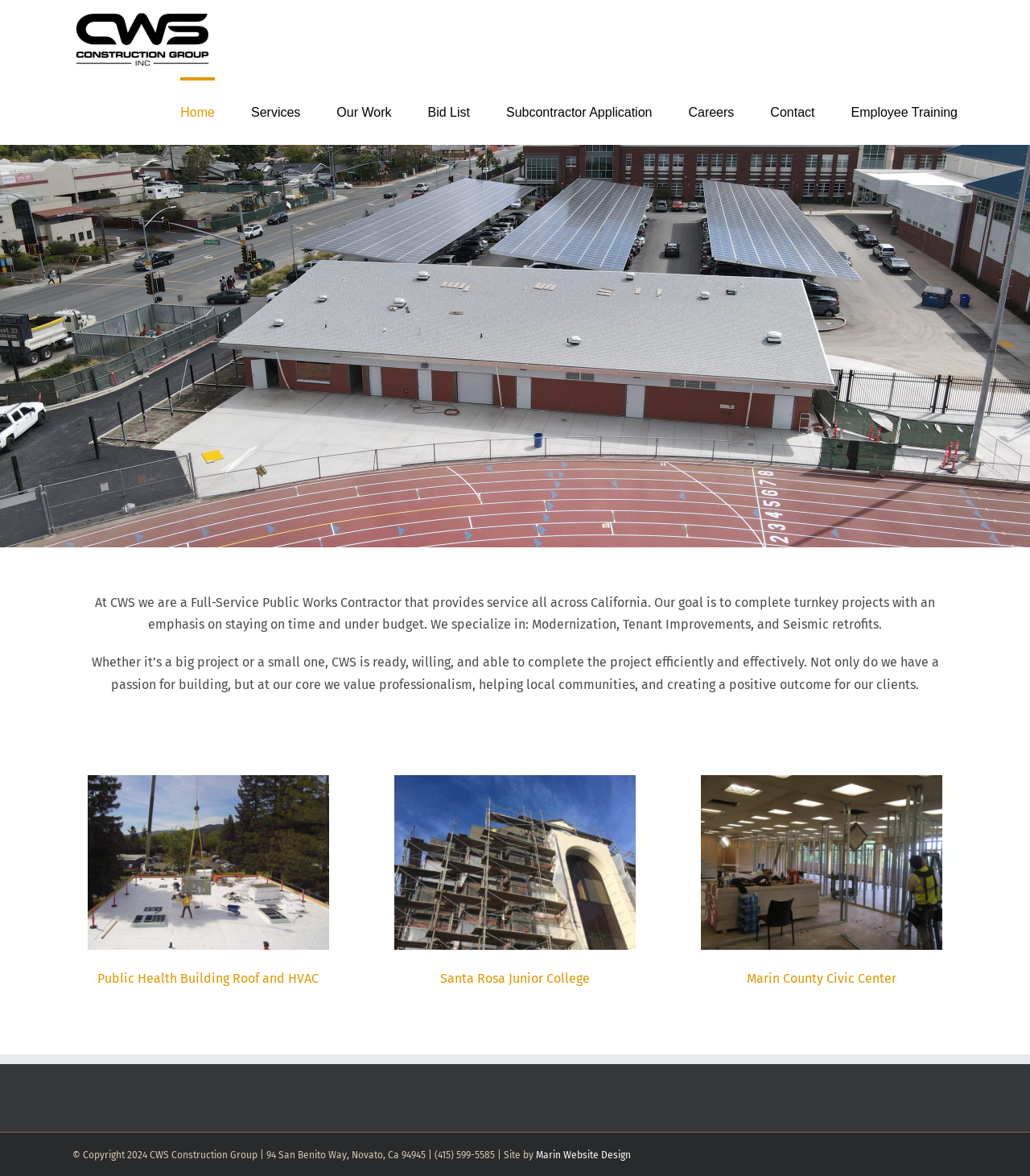Please specify the bounding box coordinates in the format (top-left x, top-left y, bottom-right x, bottom-right y), with all values as floating point numbers between 0 and 1. Identify the bounding box of the UI element described by: Subcontractor Application

[0.491, 0.066, 0.633, 0.123]